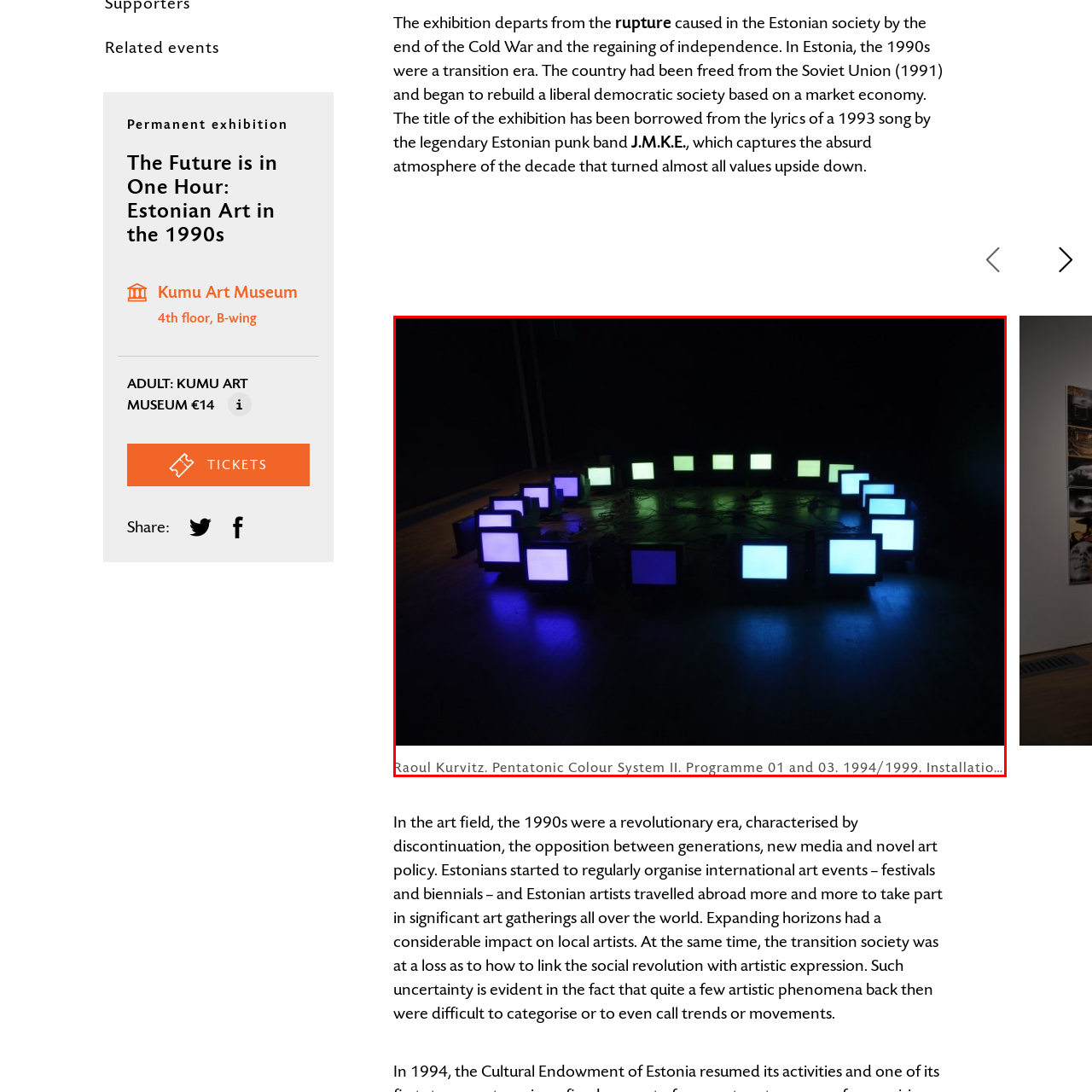Where is the installation permanently exhibited?
Analyze the image encased by the red bounding box and elaborate on your answer to the question.

The caption states that the installation is part of the permanent exhibition at the Kumu Art Museum, highlighting the significant artistic movements of the 1990s in Estonia.